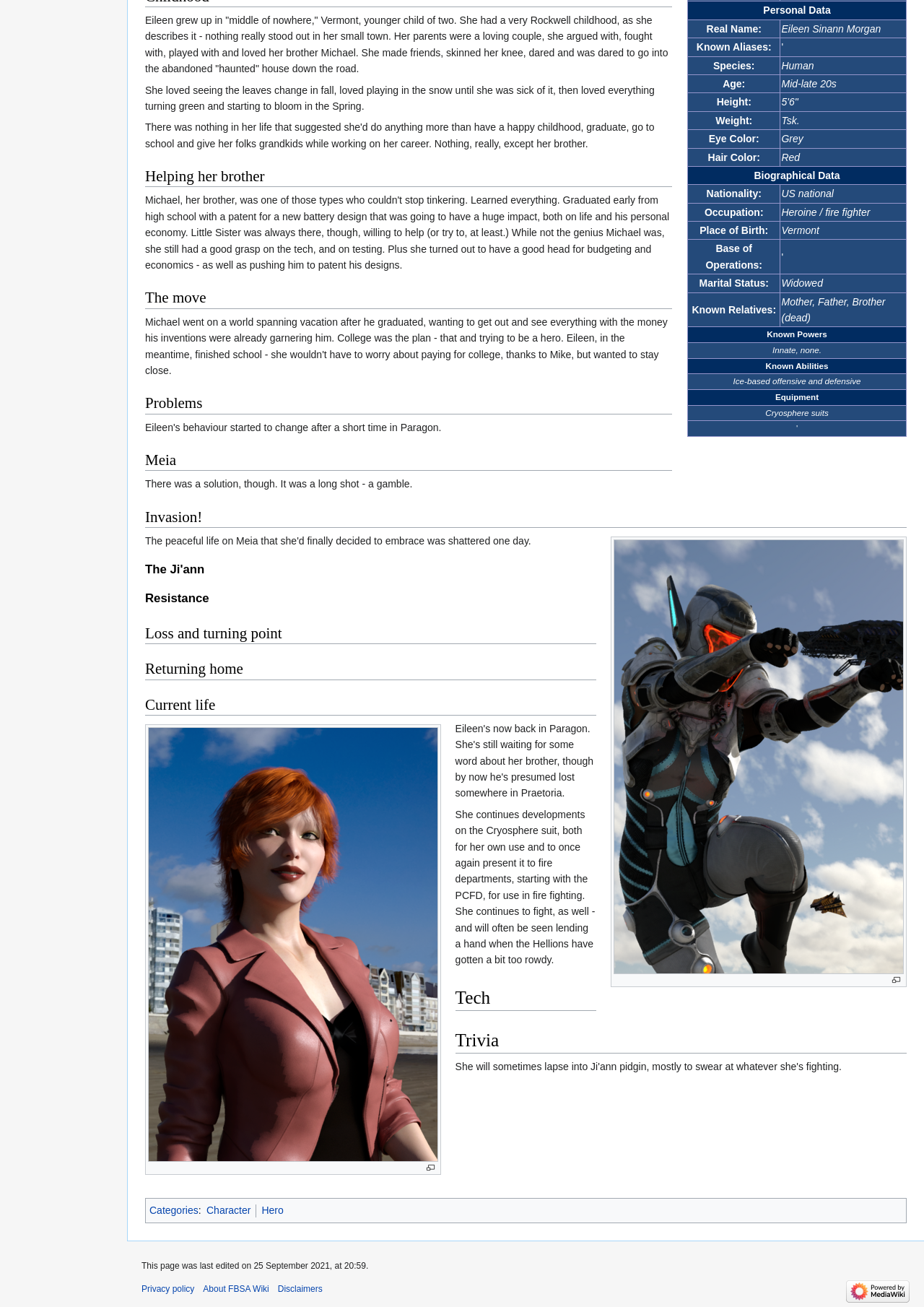Find and provide the bounding box coordinates for the UI element described with: "alt="Eileen portrait.png"".

[0.16, 0.718, 0.474, 0.726]